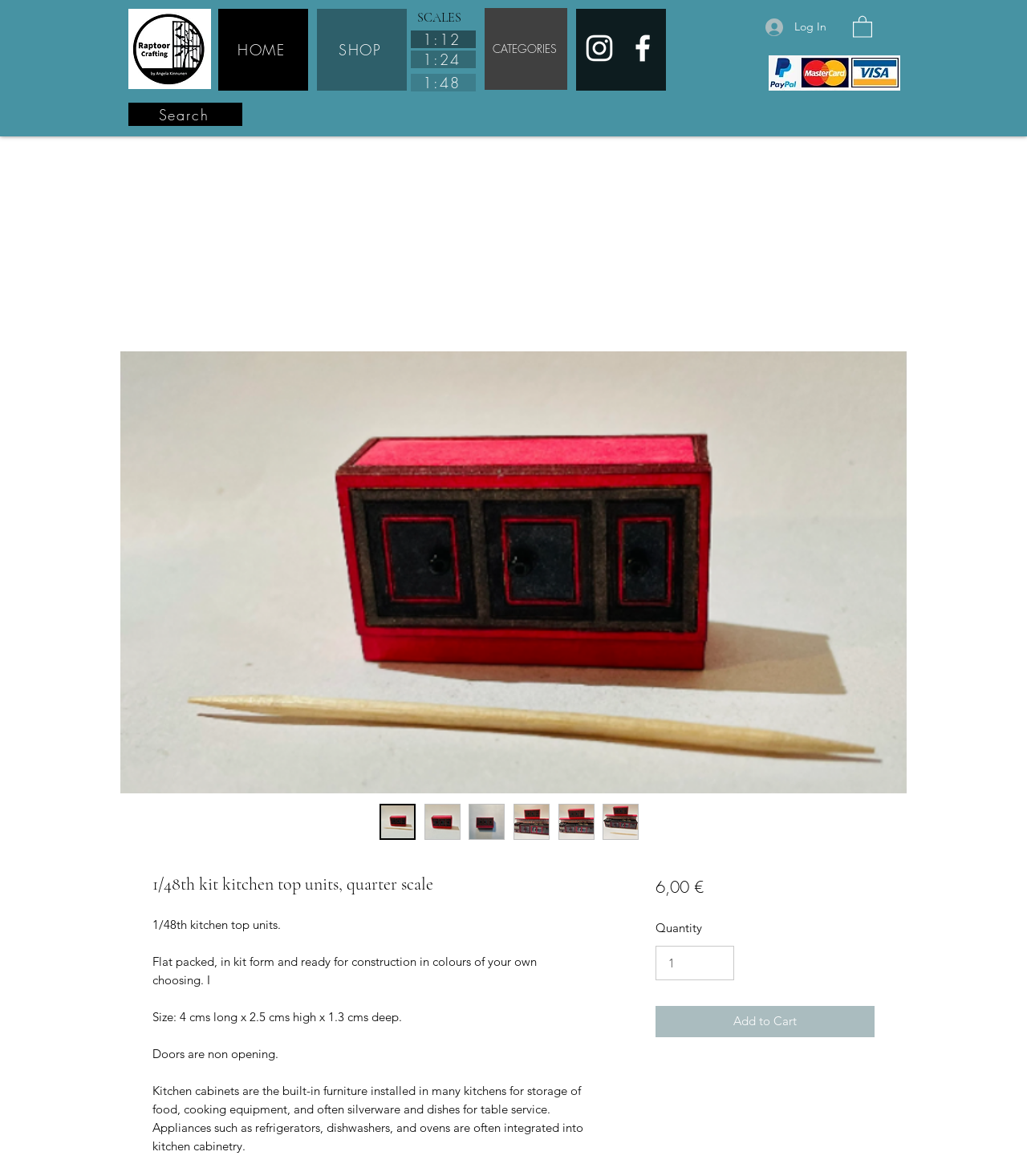What is the size of the kitchen top units?
Based on the screenshot, answer the question with a single word or phrase.

4 cms long x 2.5 cms high x 1.3 cms deep